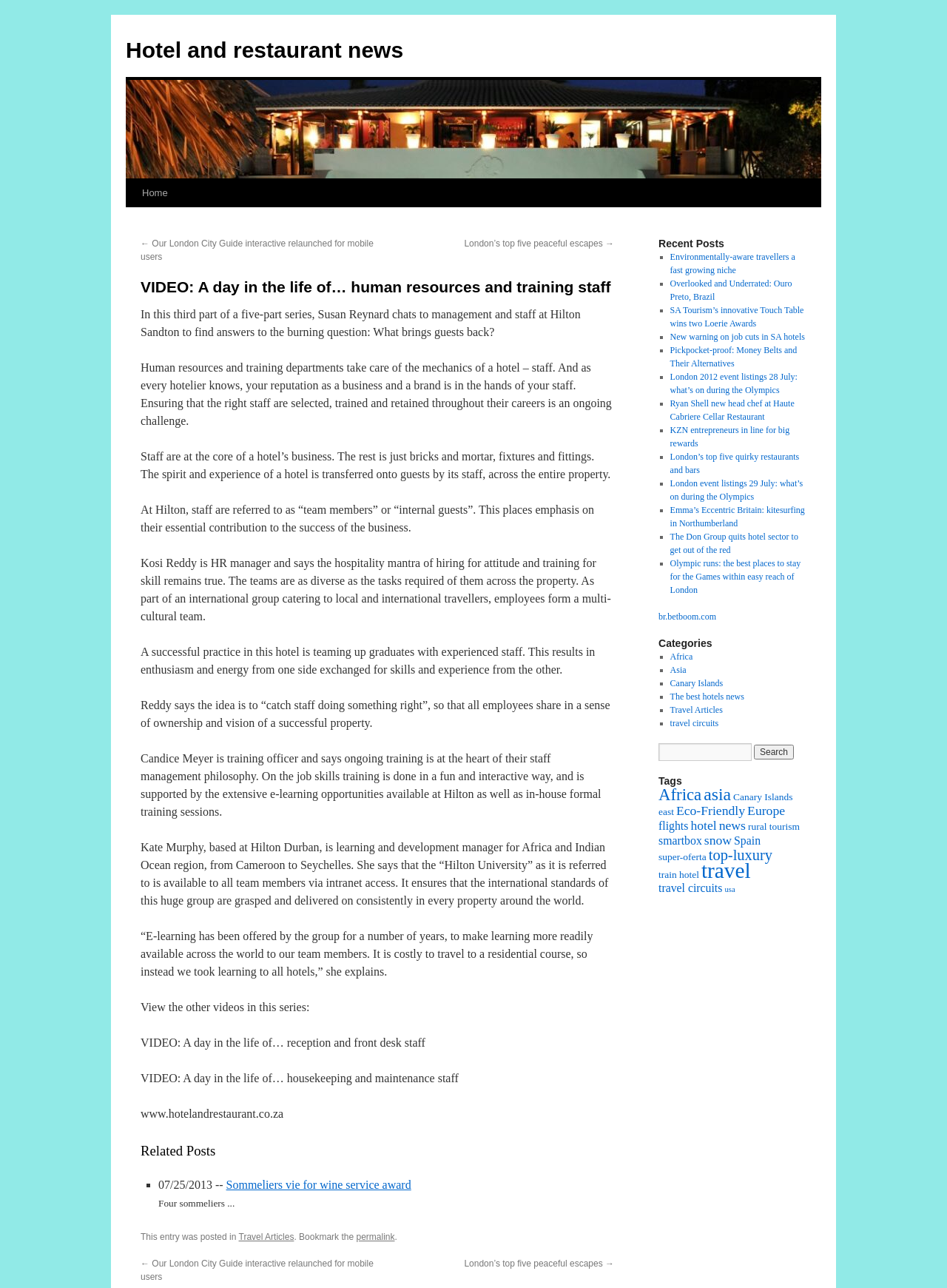What is the purpose of 'Hilton University'?
Answer the question in a detailed and comprehensive manner.

The purpose of 'Hilton University' is to ensure that the international standards of the Hilton group are grasped and delivered on consistently in every property around the world, as mentioned in the static text 'It ensures that the international standards of this huge group are grasped and delivered on consistently in every property around the world.'